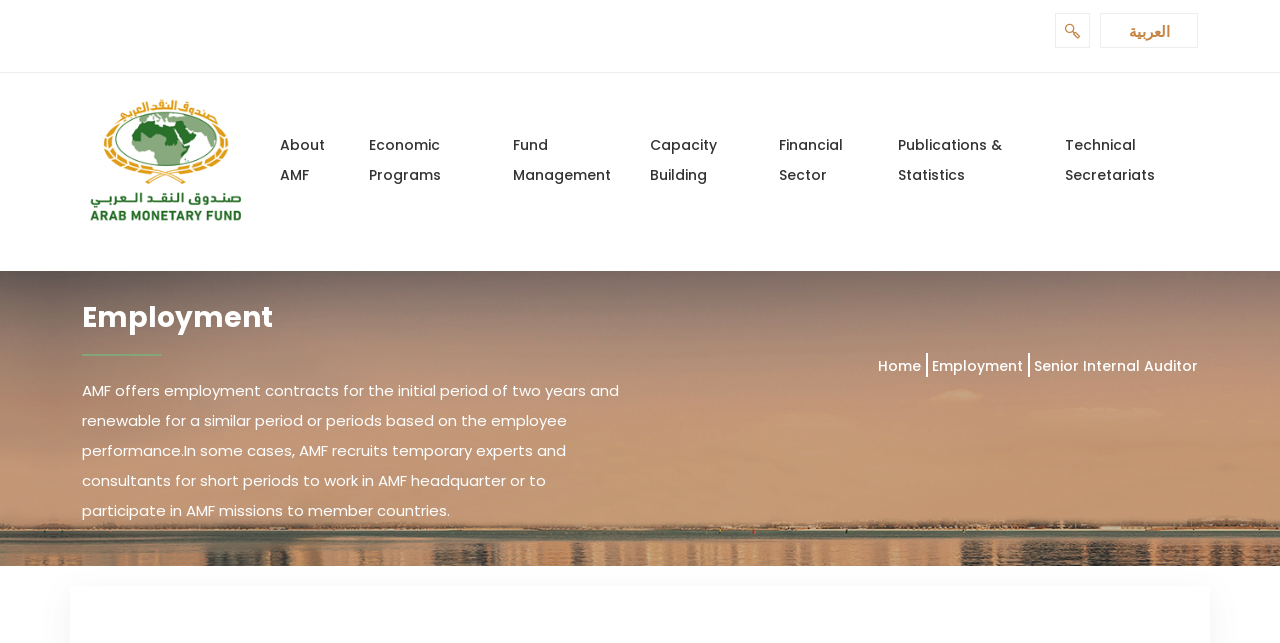Determine the bounding box coordinates of the clickable element to complete this instruction: "Expand the About AMF button". Provide the coordinates in the format of four float numbers between 0 and 1, [left, top, right, bottom].

[0.219, 0.155, 0.268, 0.342]